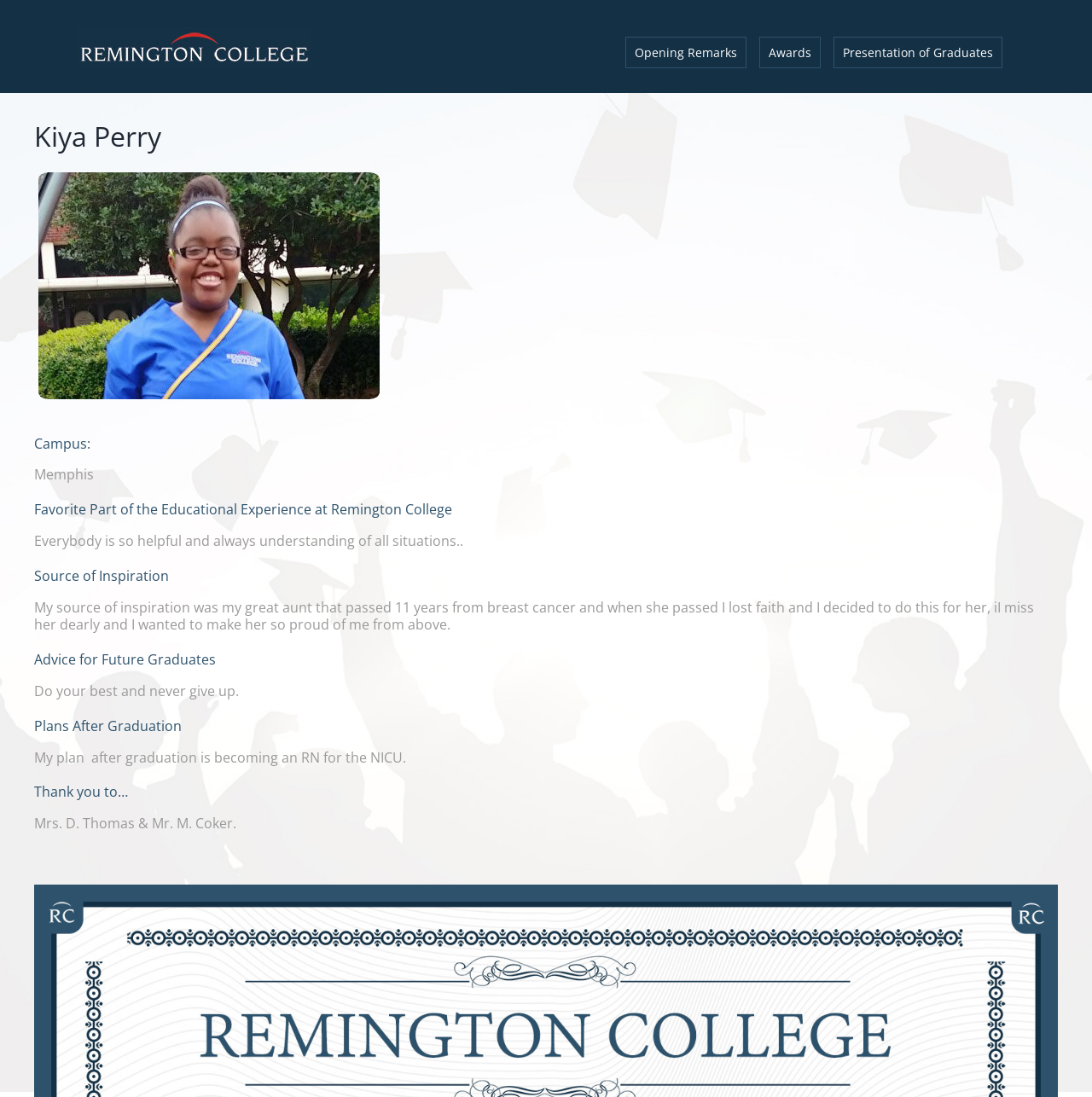What is the source of inspiration mentioned on this webpage?
Use the screenshot to answer the question with a single word or phrase.

Great aunt